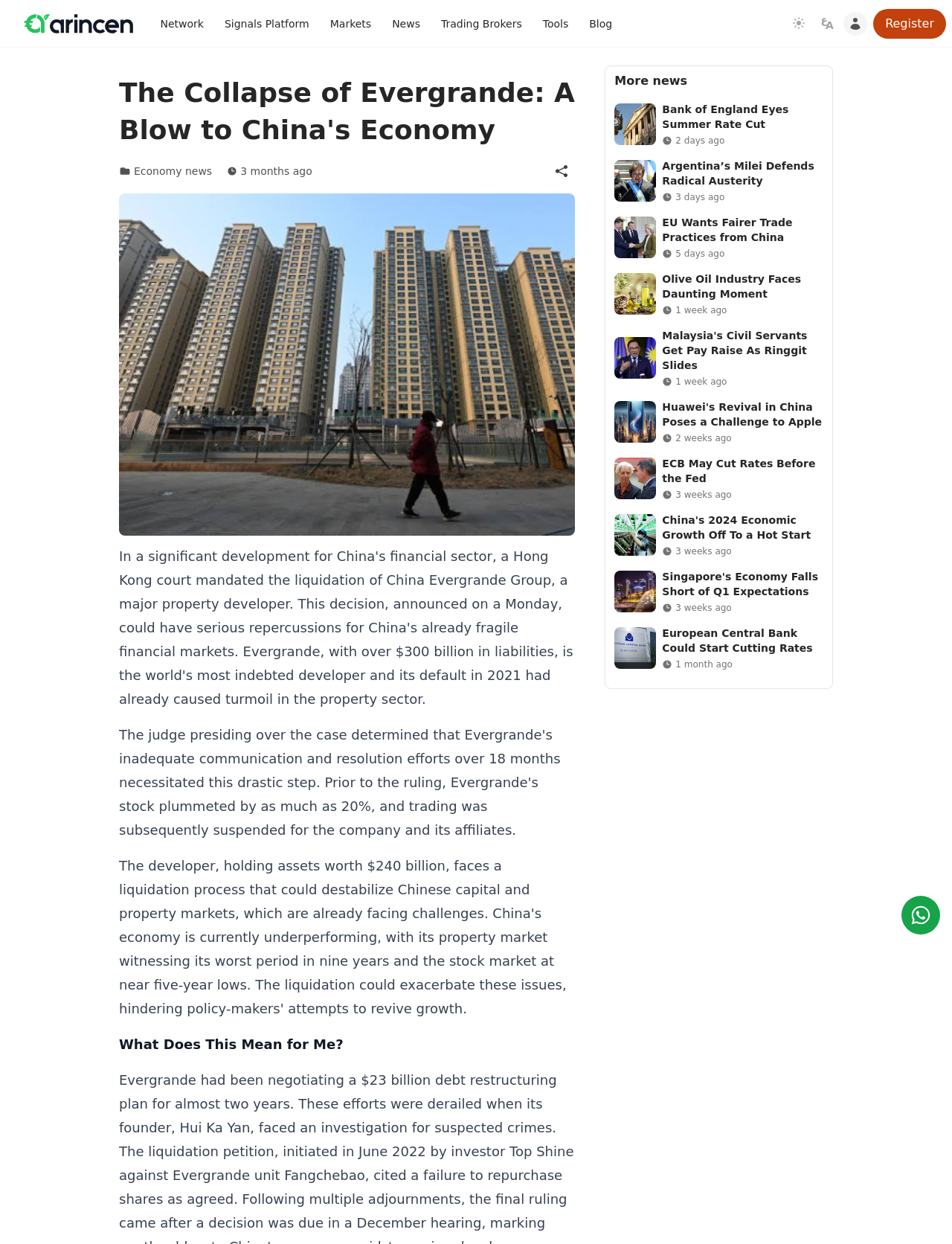Find and provide the bounding box coordinates for the UI element described here: "Argentina’s Milei Defends Radical Austerity". The coordinates should be given as four float numbers between 0 and 1: [left, top, right, bottom].

[0.696, 0.127, 0.865, 0.151]